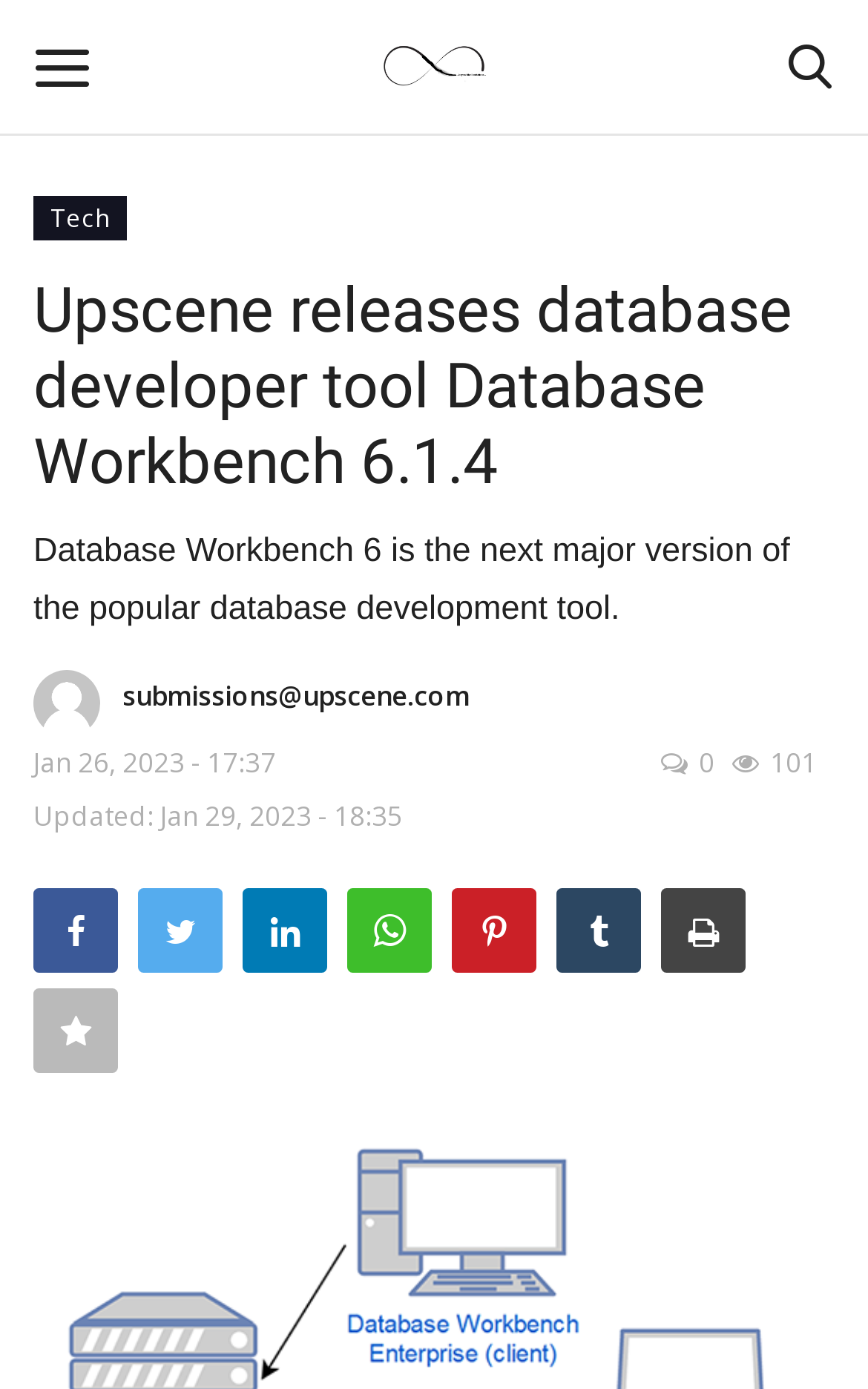Determine the bounding box coordinates of the clickable element necessary to fulfill the instruction: "View news by location". Provide the coordinates as four float numbers within the 0 to 1 range, i.e., [left, top, right, bottom].

[0.103, 0.268, 0.446, 0.304]